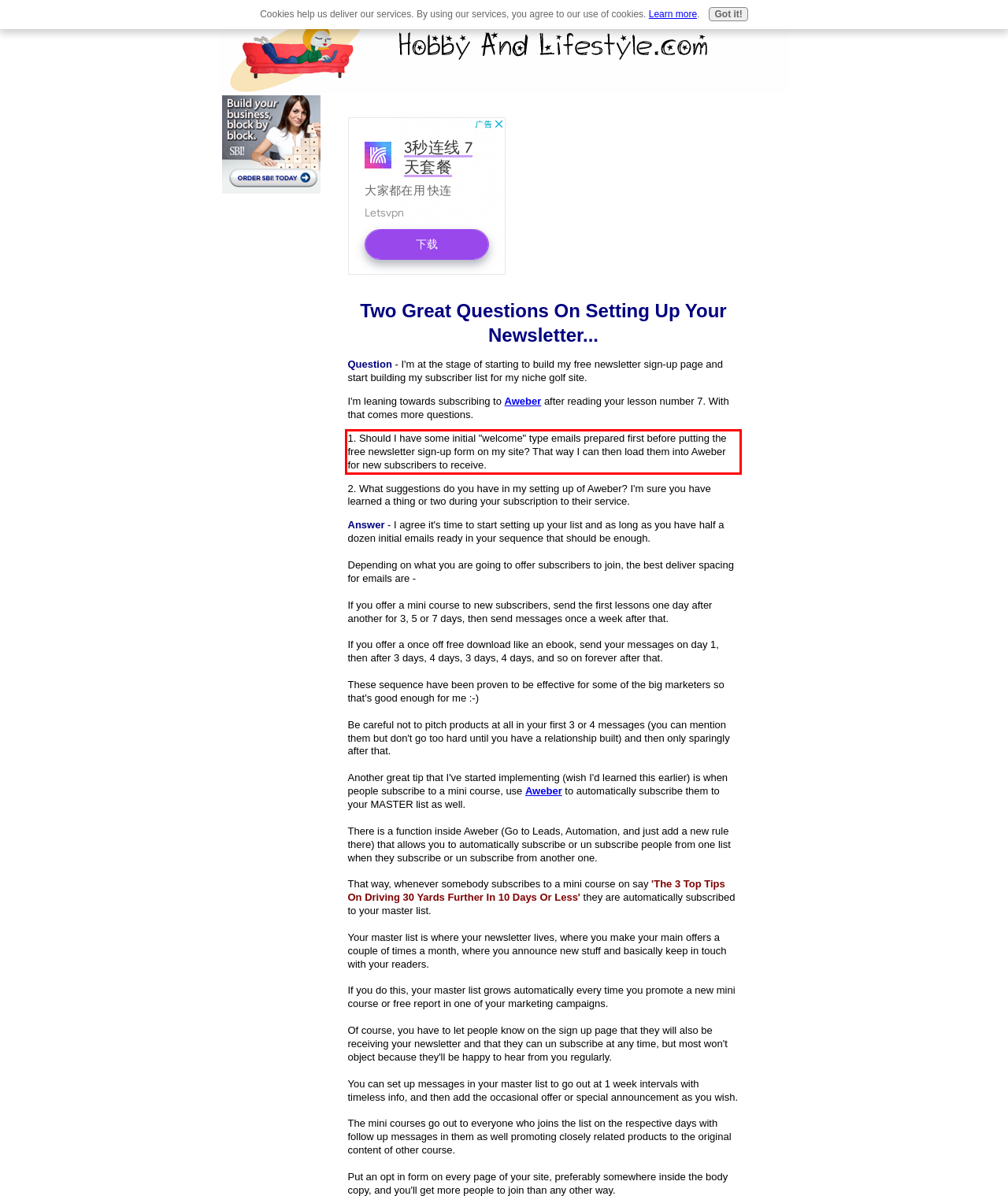You have a screenshot of a webpage with a UI element highlighted by a red bounding box. Use OCR to obtain the text within this highlighted area.

1. Should I have some initial "welcome" type emails prepared first before putting the free newsletter sign-up form on my site? That way I can then load them into Aweber for new subscribers to receive.